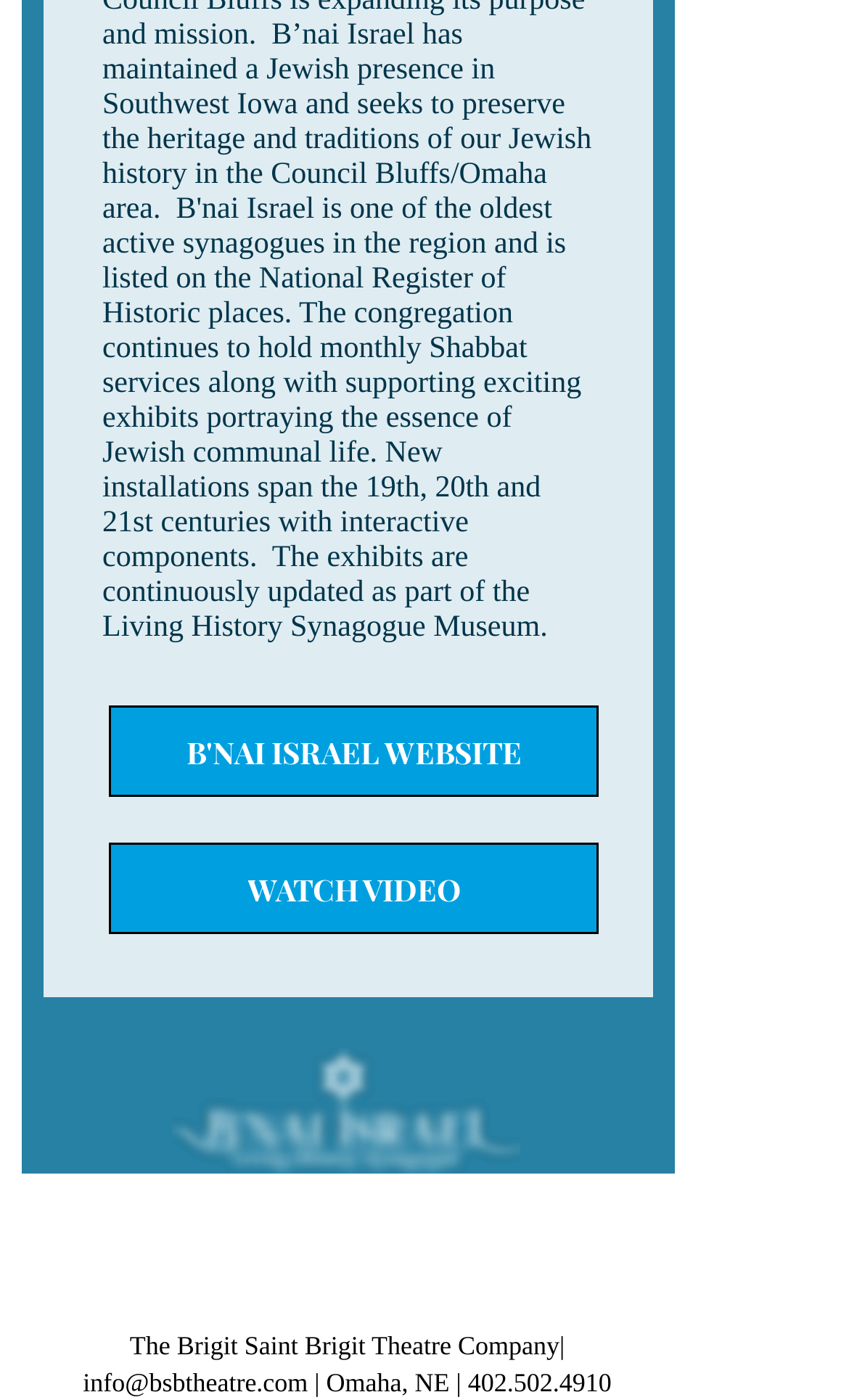Given the description: "aria-label="Youtube"", determine the bounding box coordinates of the UI element. The coordinates should be formatted as four float numbers between 0 and 1, [left, top, right, bottom].

[0.226, 0.932, 0.297, 0.975]